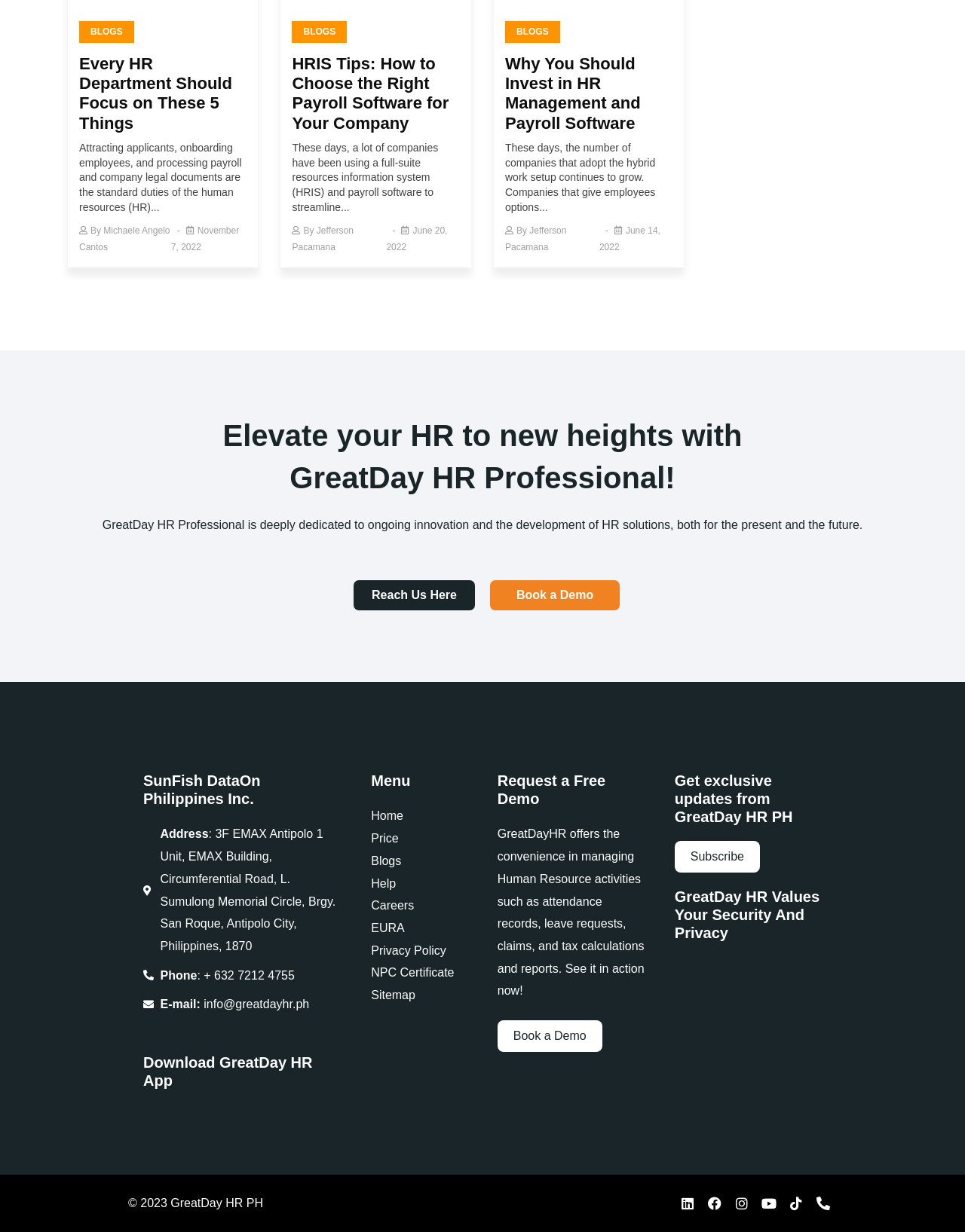What social media platforms are linked?
Refer to the image and provide a thorough answer to the question.

I found the social media links at the bottom of the page, which are Linkedin, Facebook, Instagram, Youtube, and Tiktok. They are represented by their respective icons.